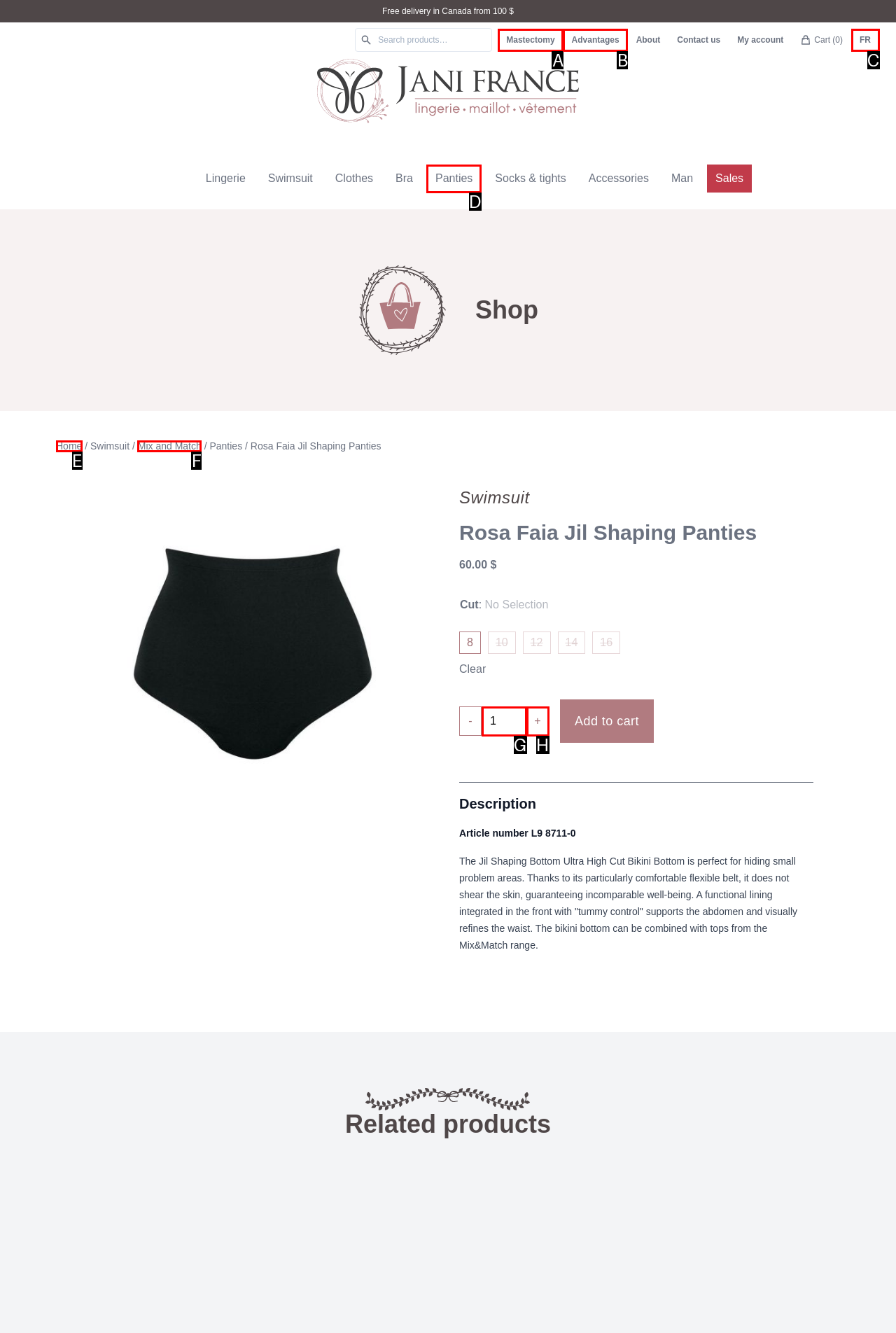From the choices given, find the HTML element that matches this description: Mix and Match. Answer with the letter of the selected option directly.

F